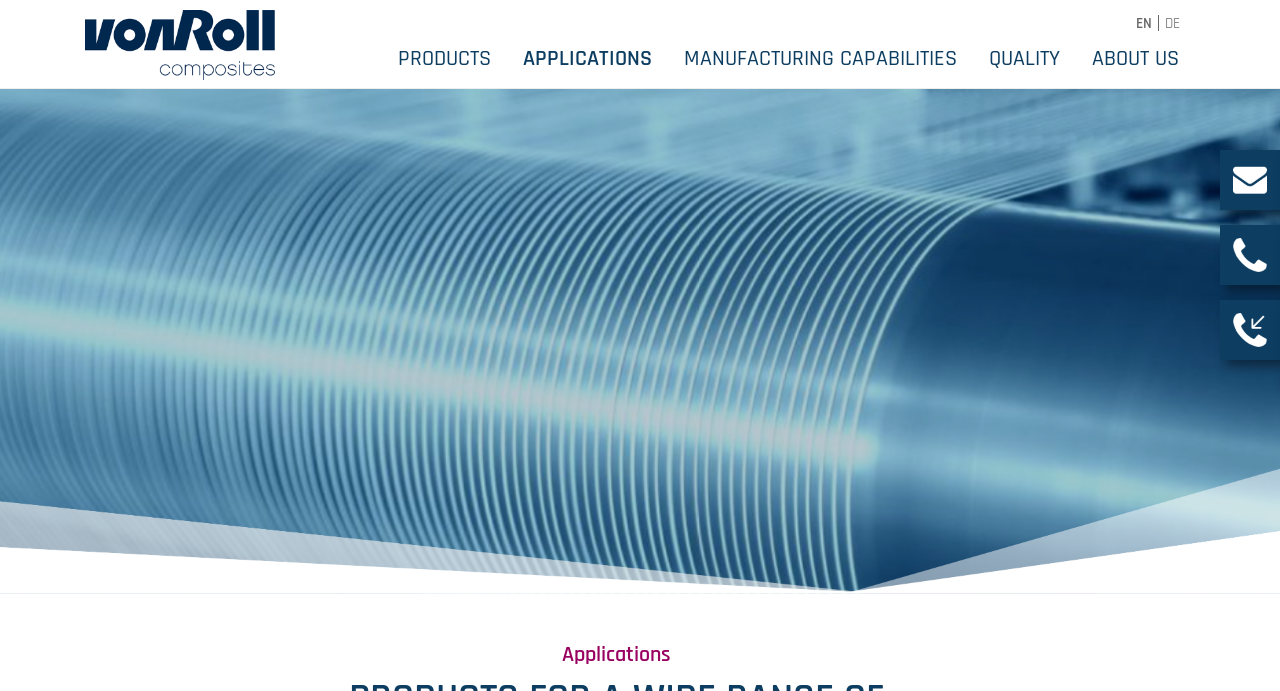Determine the bounding box coordinates of the clickable element to complete this instruction: "Switch to English language". Provide the coordinates in the format of four float numbers between 0 and 1, [left, top, right, bottom].

[0.888, 0.022, 0.905, 0.044]